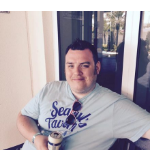Provide your answer in a single word or phrase: 
What is Brian Patrick known for?

Writing the Buffalo Beer Buzz column